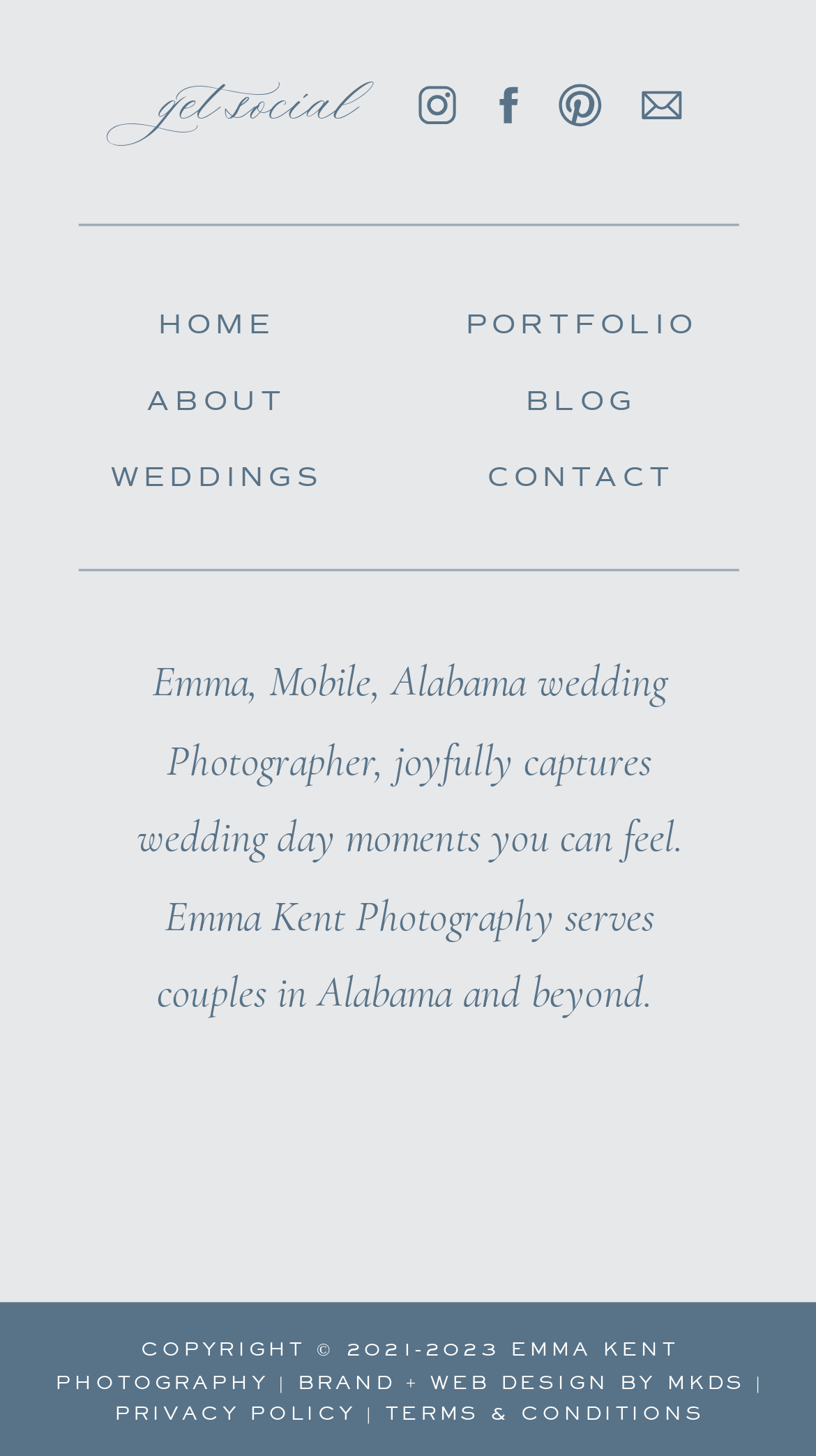What is the name of the company that designed the website?
Please answer the question as detailed as possible.

The text 'BRAND + WEB DESIGN BY MKDS' is located at the bottom of the webpage, indicating that MKDS is the company that designed the website.